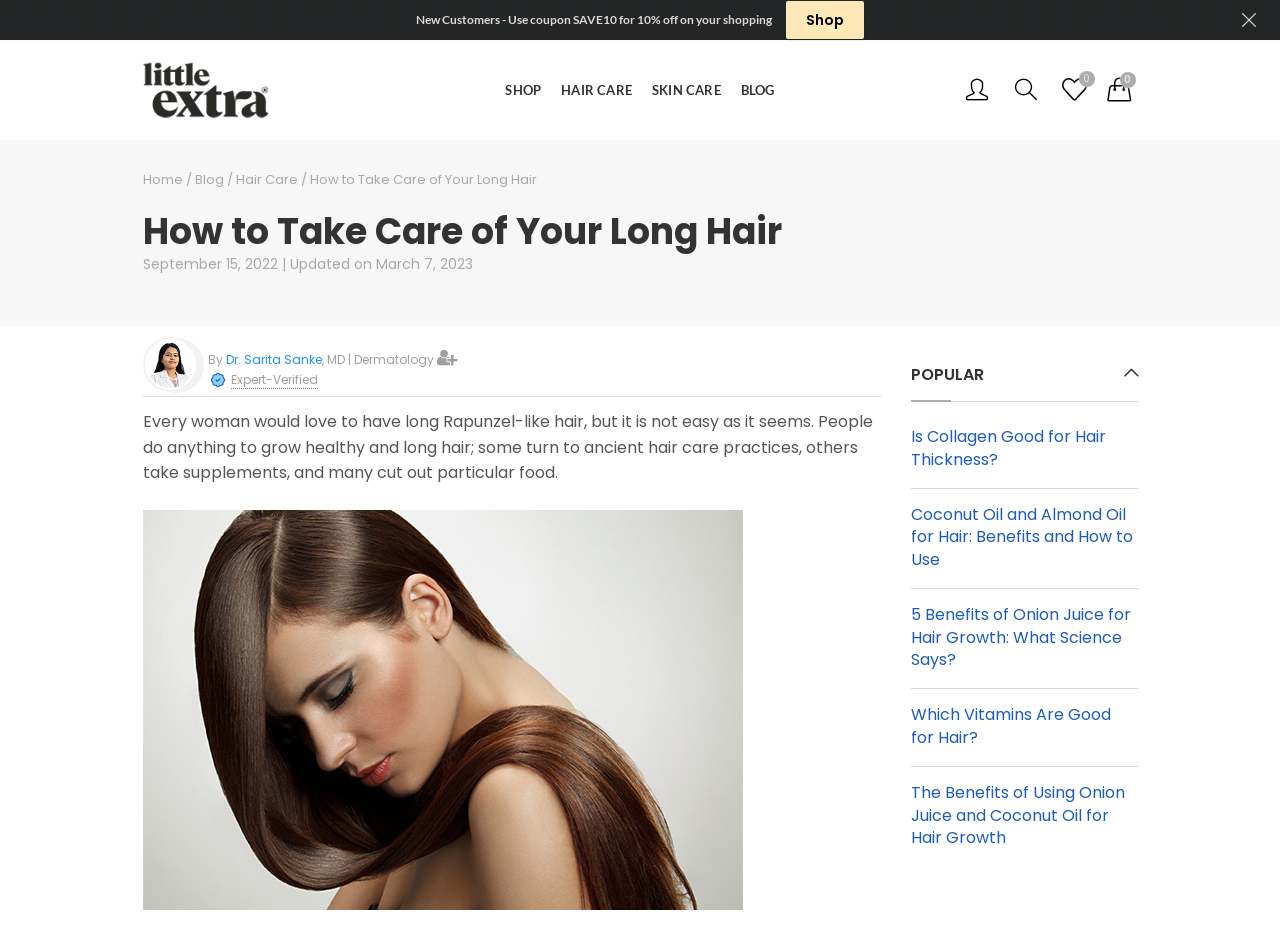Examine the image and give a thorough answer to the following question:
What is the category of the article 'Is Collagen Good for Hair Thickness?'?

The article 'Is Collagen Good for Hair Thickness?' is categorized under 'POPULAR' as indicated by the heading 'POPULAR' above the article title.